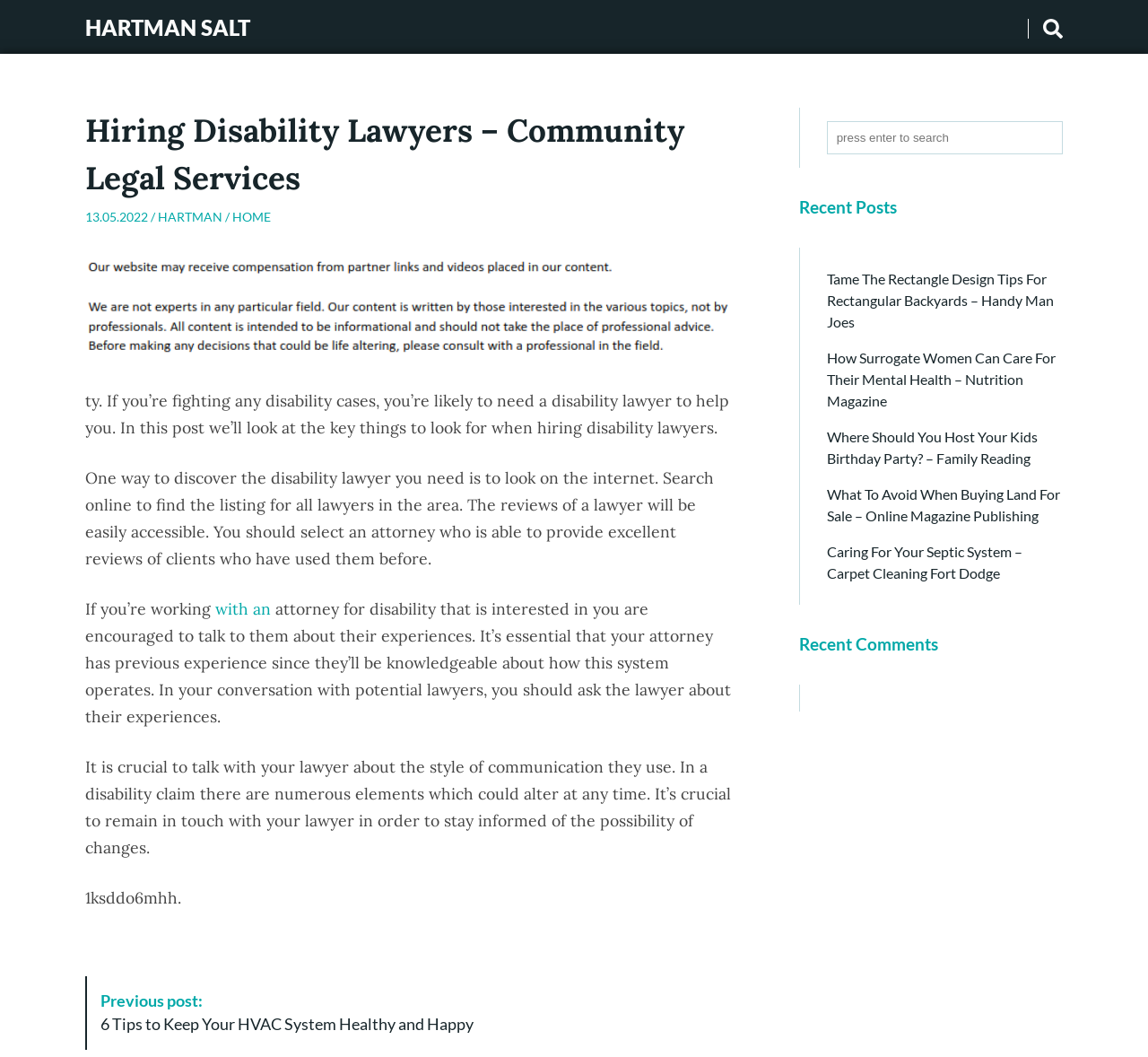Provide the bounding box coordinates of the area you need to click to execute the following instruction: "Click on the 'Next' button".

None